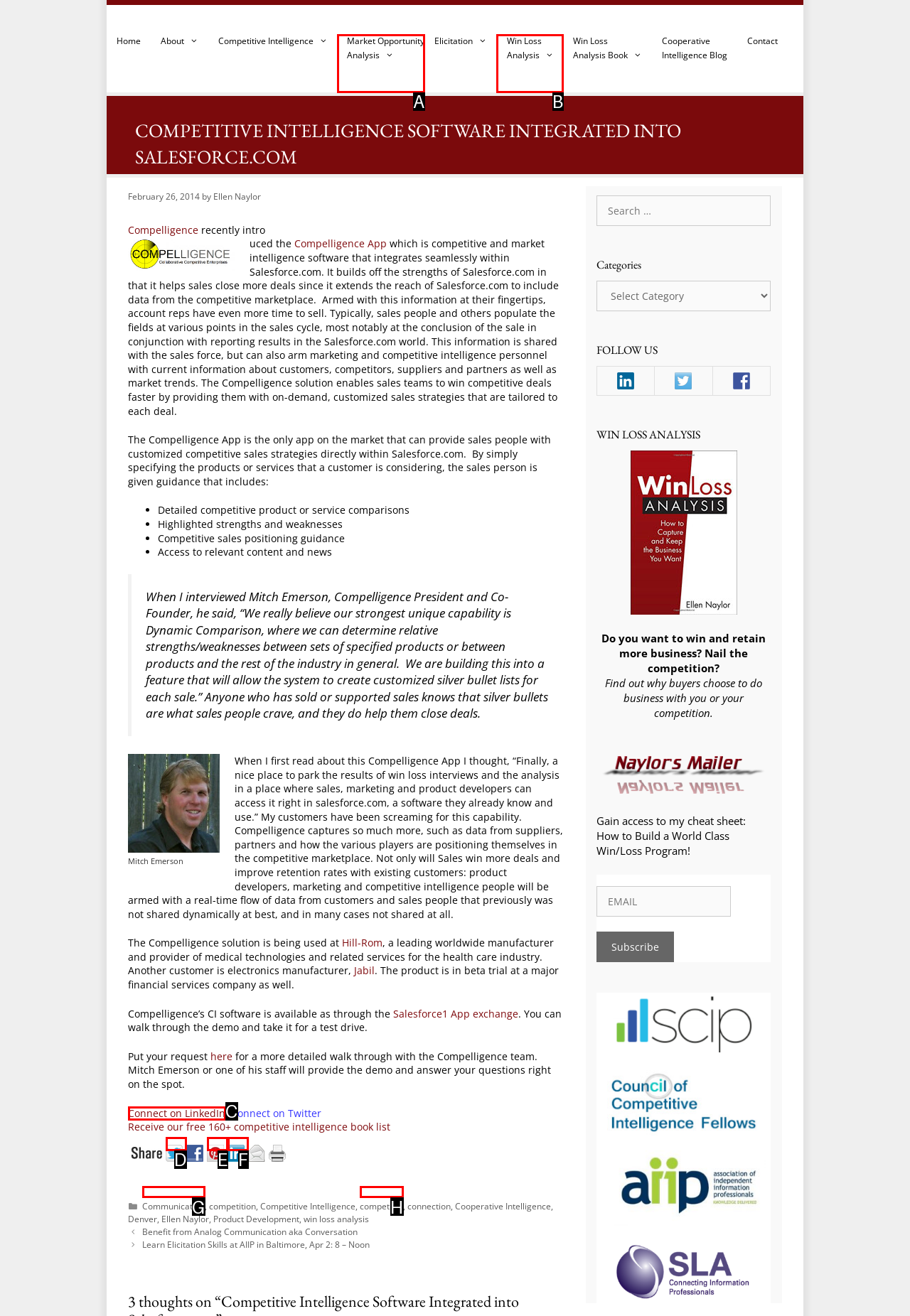Tell me which letter corresponds to the UI element that will allow you to Connect with Compelligence on LinkedIn. Answer with the letter directly.

C